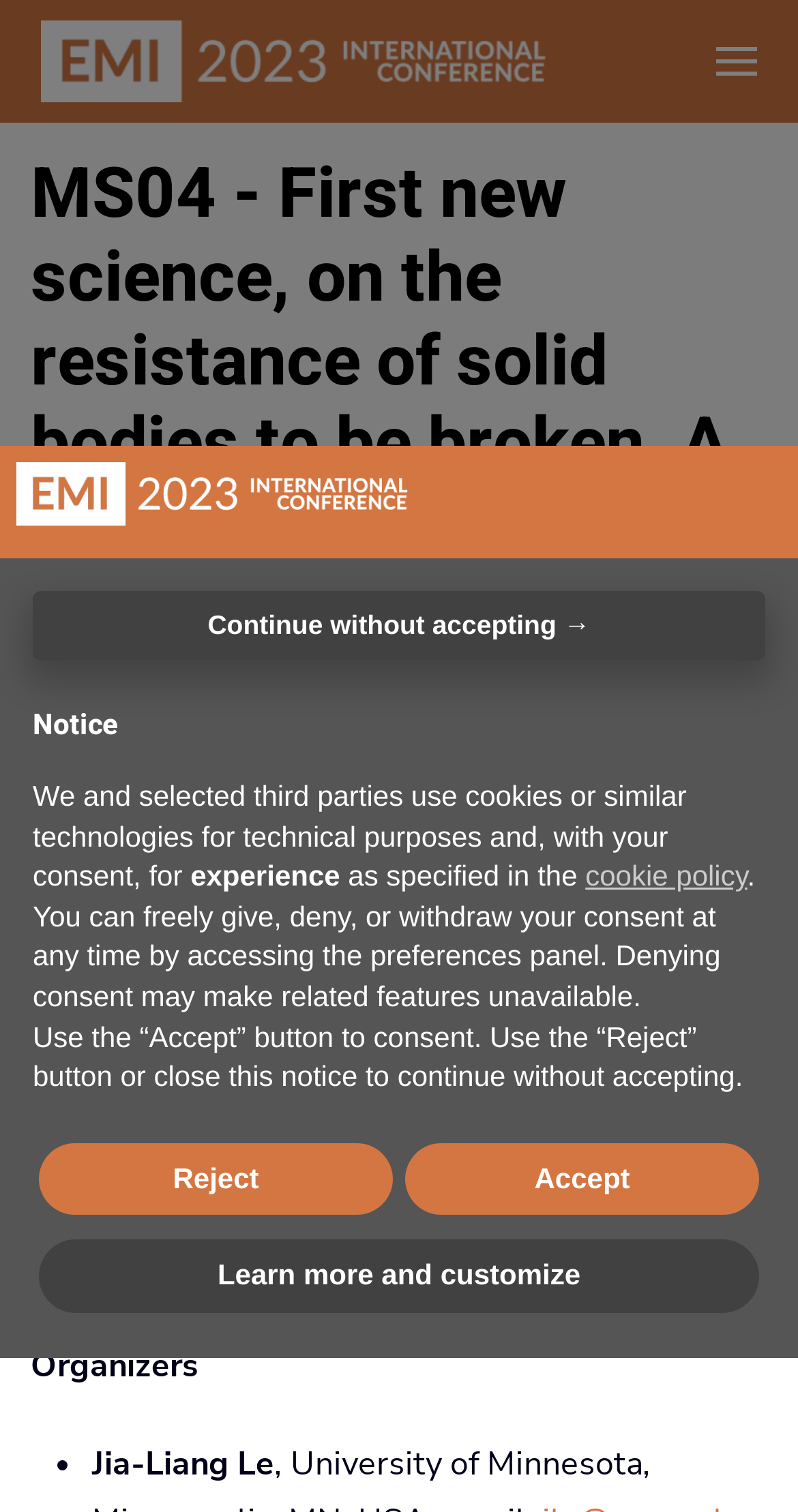Using the details from the image, please elaborate on the following question: How many links are there in the main section of the webpage?

I found the answer by counting the number of link elements in the main section of the webpage, which are 'EMI 2023 IC', 'General session & mini symposia', 'Mini Symposia', and the link to the cookie policy.